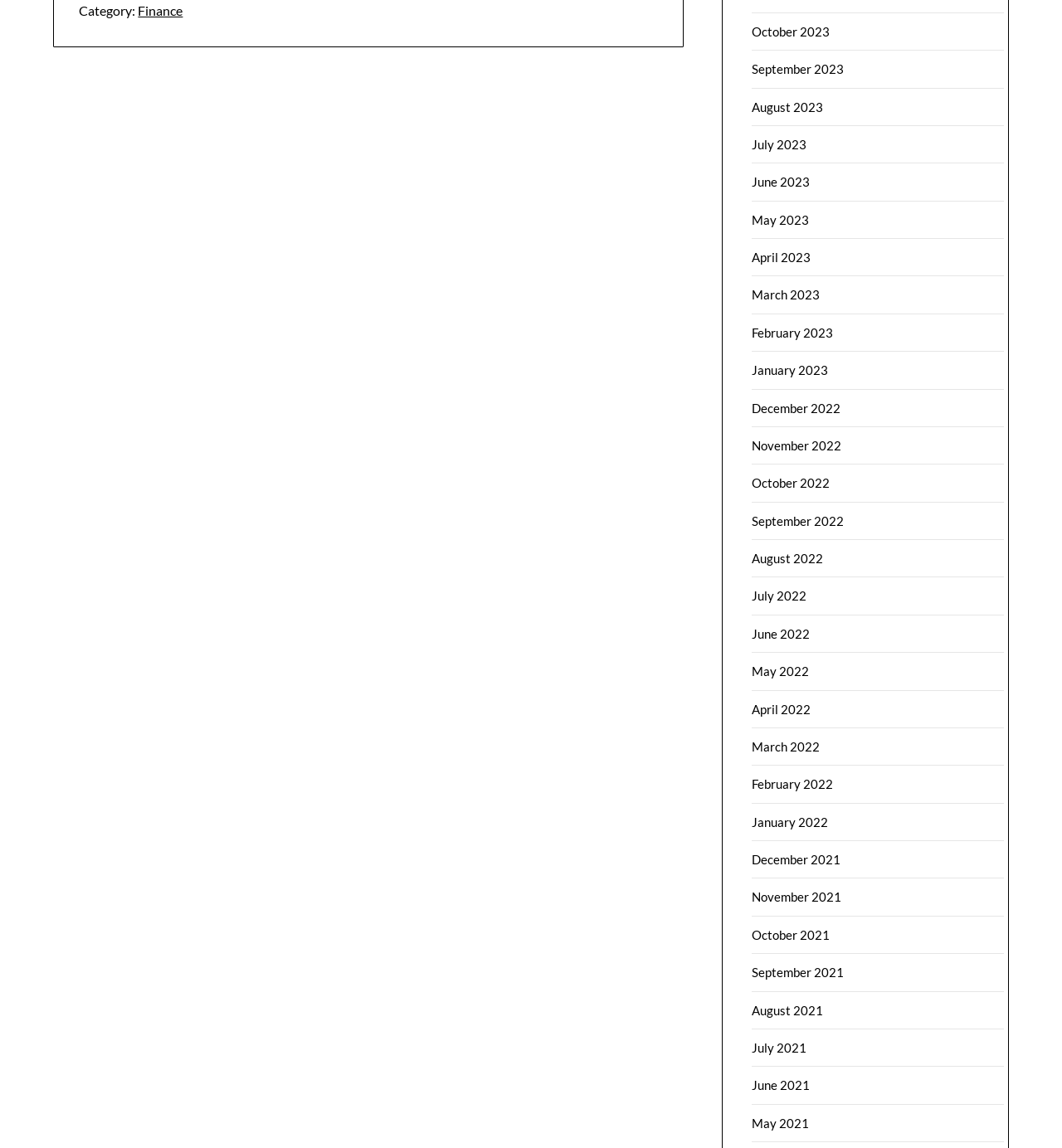What is the earliest month listed on this webpage?
Using the picture, provide a one-word or short phrase answer.

May 2021